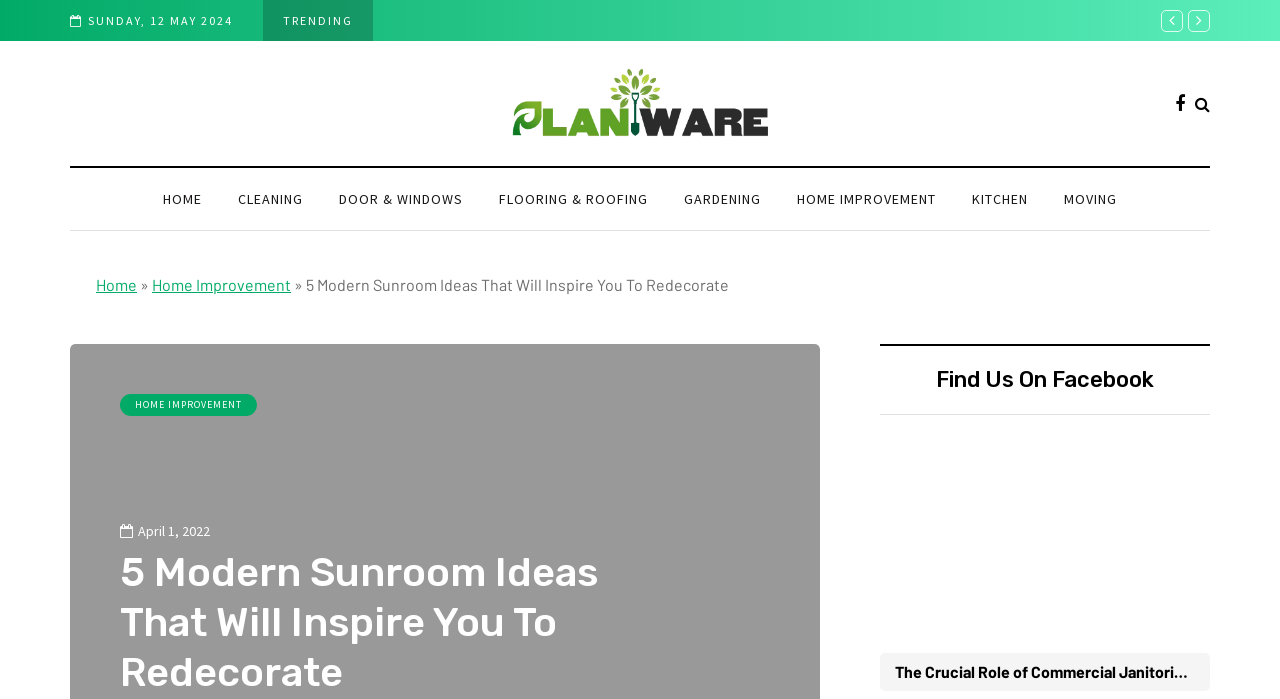Please provide the bounding box coordinate of the region that matches the element description: Home. Coordinates should be in the format (top-left x, top-left y, bottom-right x, bottom-right y) and all values should be between 0 and 1.

[0.113, 0.269, 0.172, 0.3]